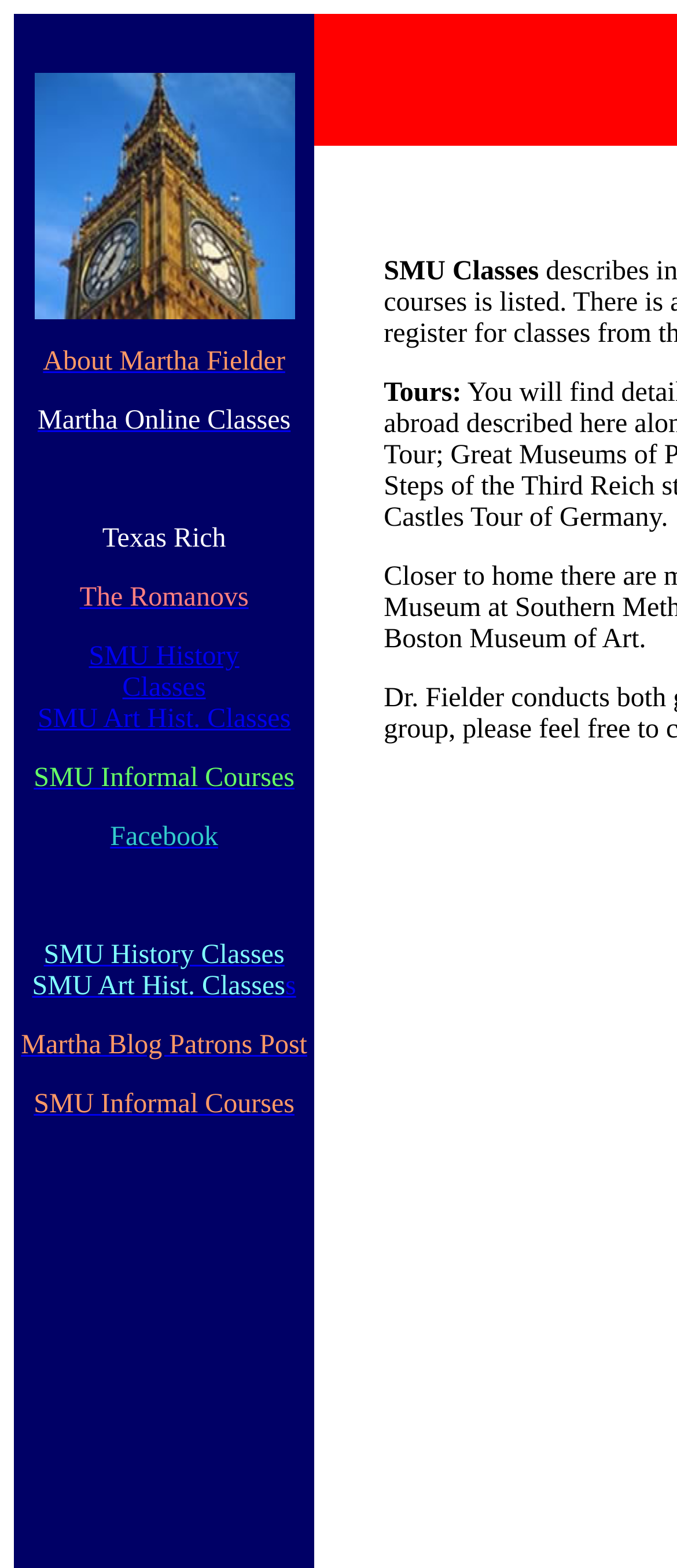What is the name of the person mentioned on the webpage?
Using the information from the image, give a concise answer in one word or a short phrase.

Martha Fielder